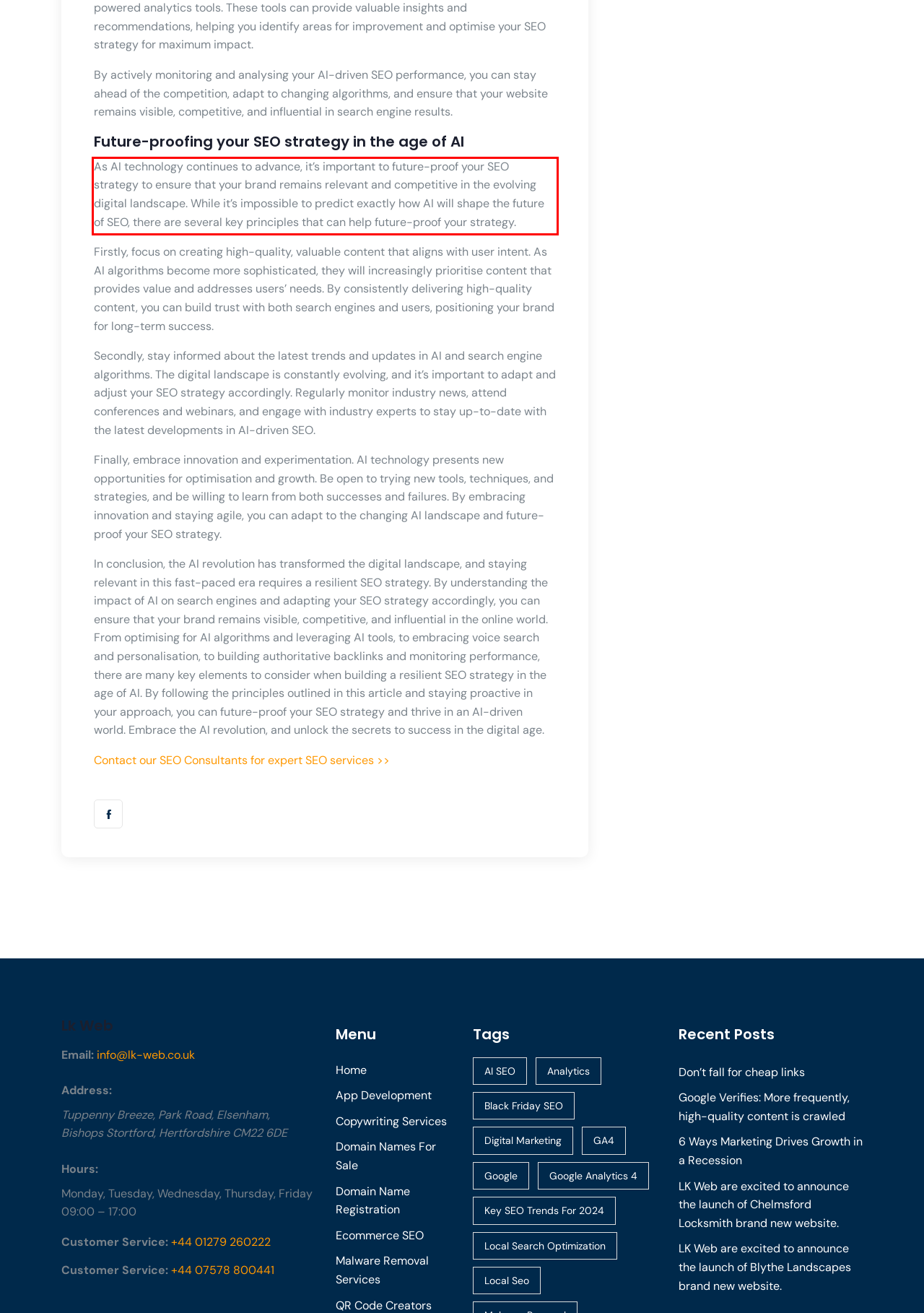You are provided with a screenshot of a webpage that includes a UI element enclosed in a red rectangle. Extract the text content inside this red rectangle.

As AI technology continues to advance, it’s important to future-proof your SEO strategy to ensure that your brand remains relevant and competitive in the evolving digital landscape. While it’s impossible to predict exactly how AI will shape the future of SEO, there are several key principles that can help future-proof your strategy.